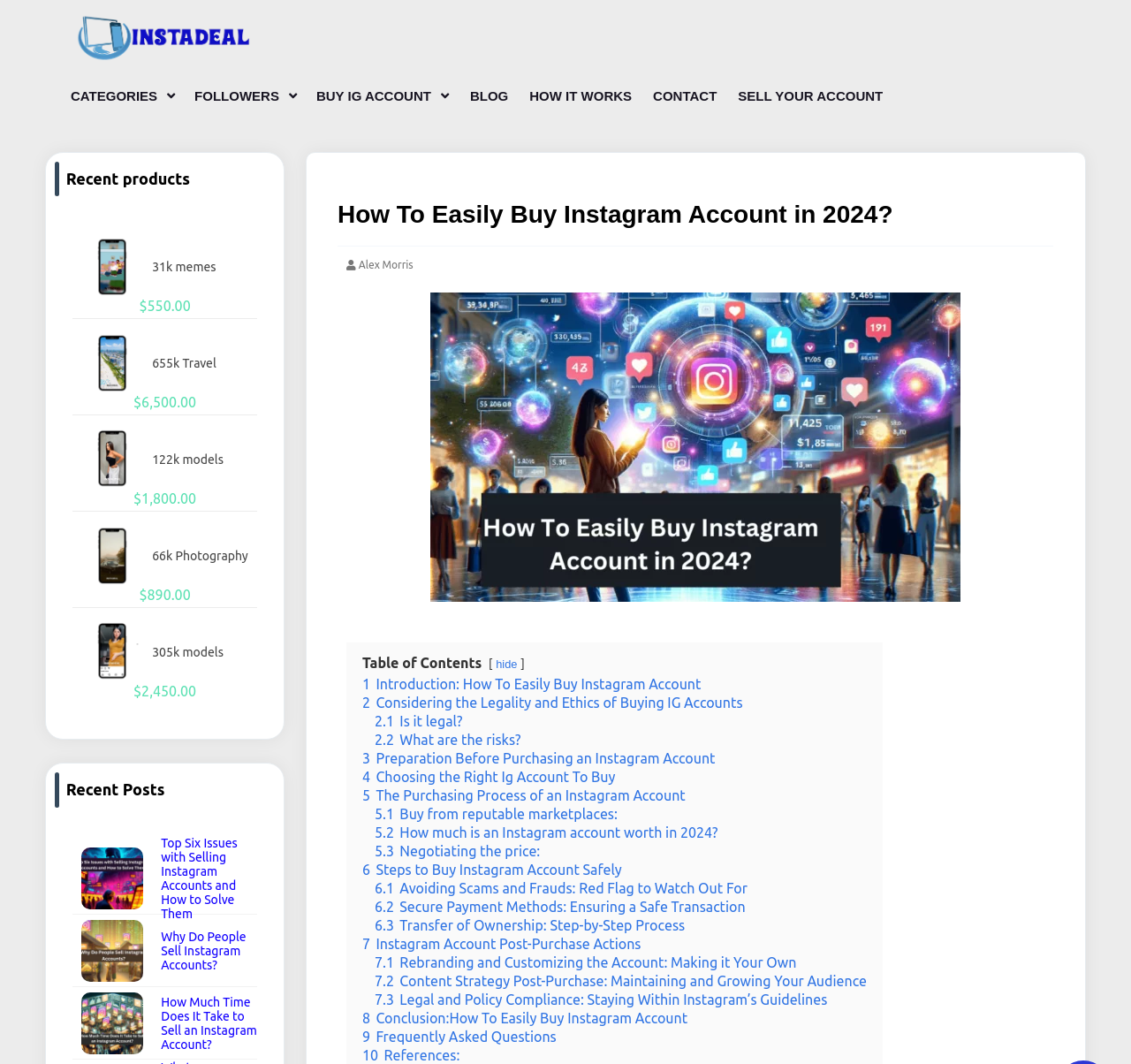Please determine the bounding box coordinates of the element to click in order to execute the following instruction: "Read the article 'How To Easily Buy Instagram Account in 2024?'". The coordinates should be four float numbers between 0 and 1, specified as [left, top, right, bottom].

[0.298, 0.172, 0.932, 0.231]